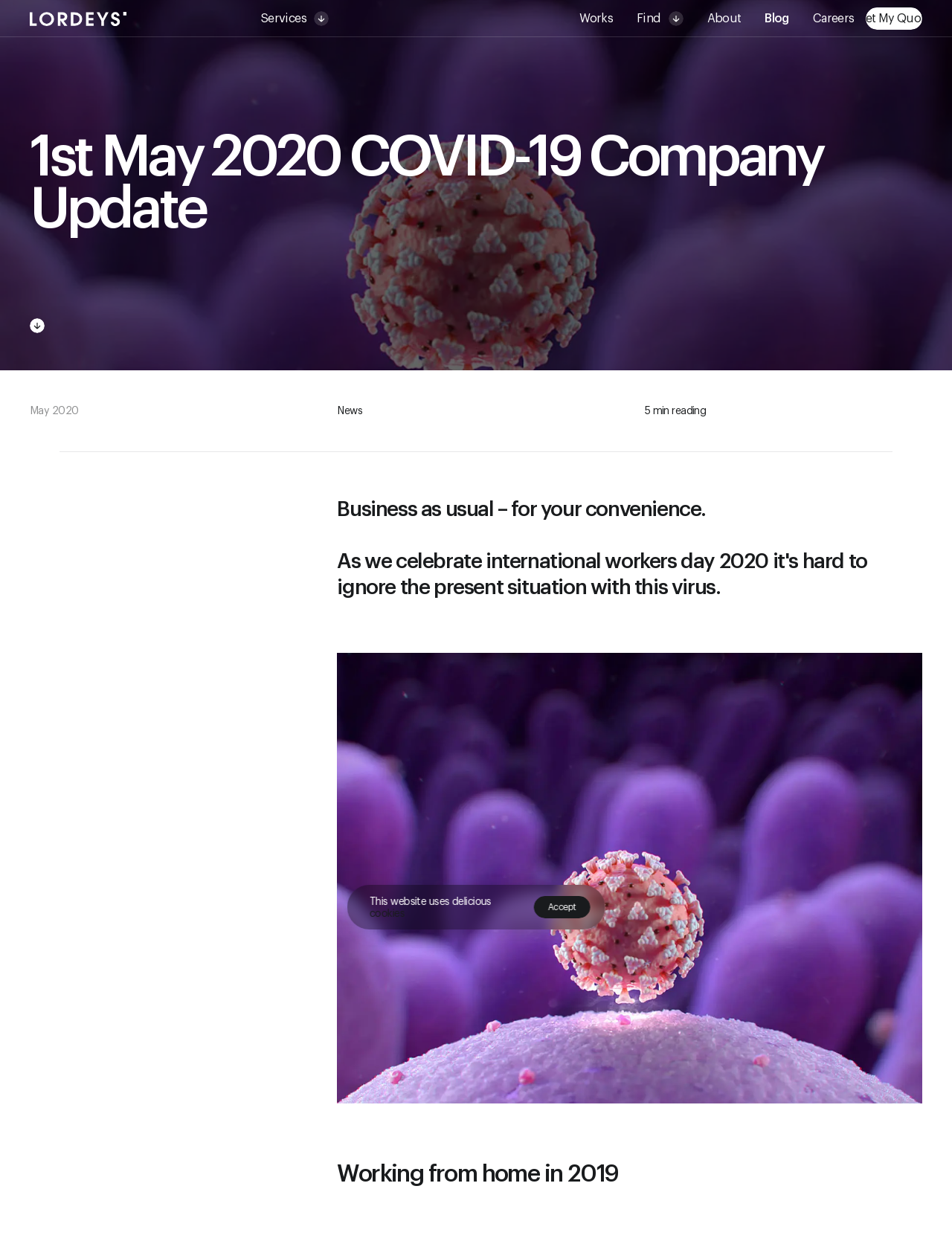Provide the bounding box coordinates for the UI element described in this sentence: "Services". The coordinates should be four float values between 0 and 1, i.e., [left, top, right, bottom].

[0.273, 0.006, 0.345, 0.024]